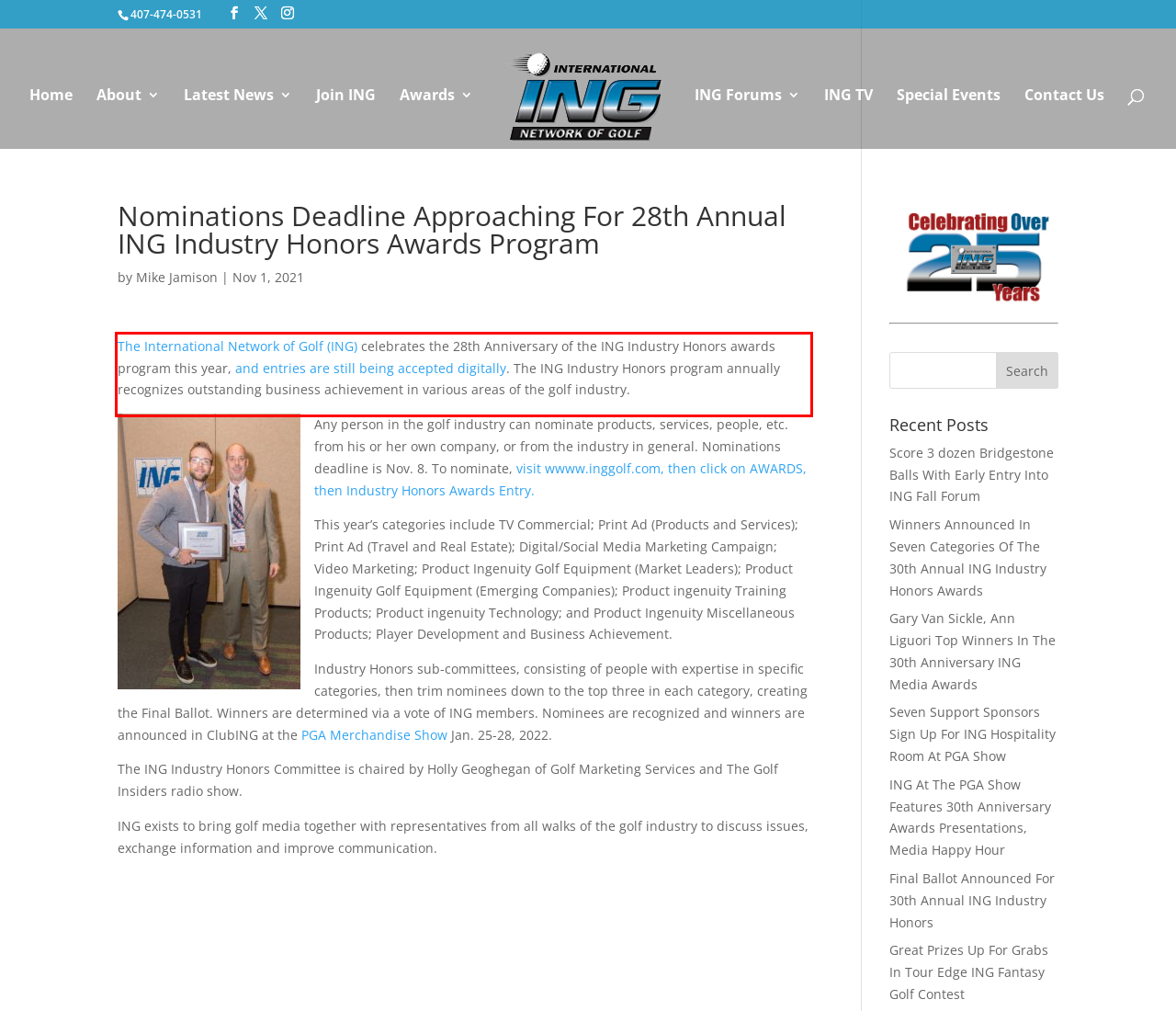Please examine the webpage screenshot and extract the text within the red bounding box using OCR.

The International Network of Golf (ING) celebrates the 28th Anniversary of the ING Industry Honors awards program this year, and entries are still being accepted digitally. The ING Industry Honors program annually recognizes outstanding business achievement in various areas of the golf industry.